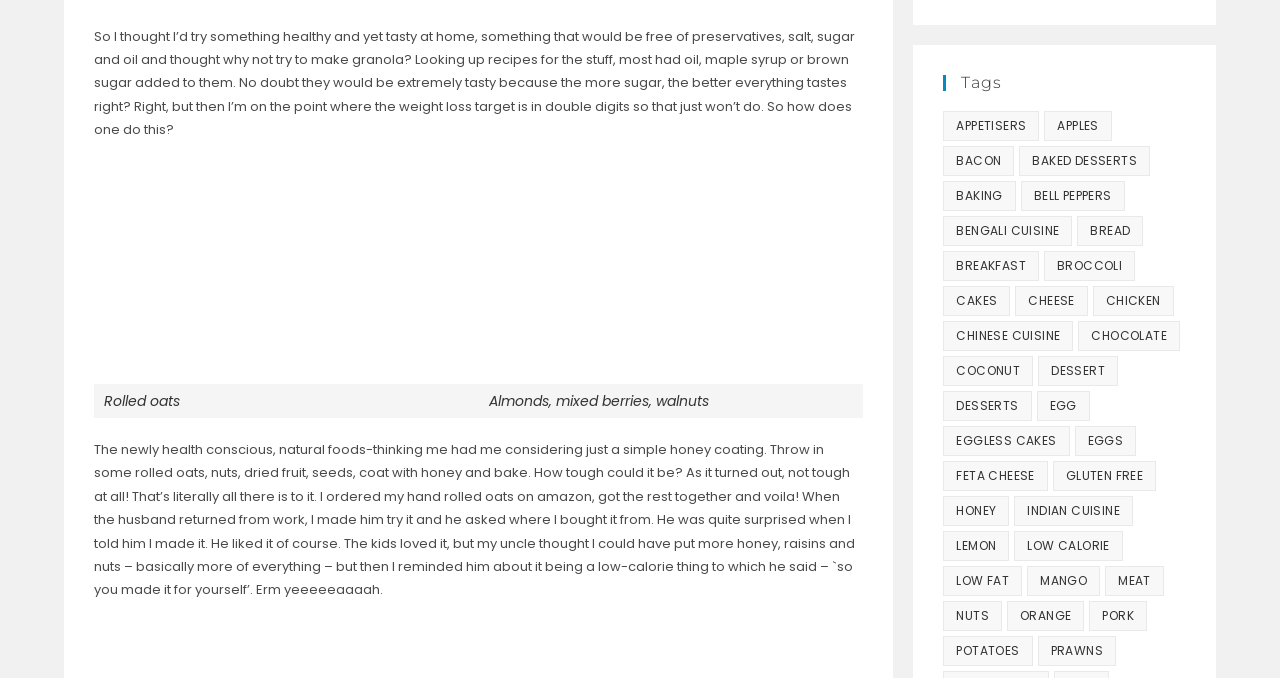Analyze the image and deliver a detailed answer to the question: How many tags are listed on the webpage?

The webpage lists 27 tags, which are categorized under different headings such as appetizers, baked desserts, breakfast, and so on, and each tag has a corresponding link and text description.